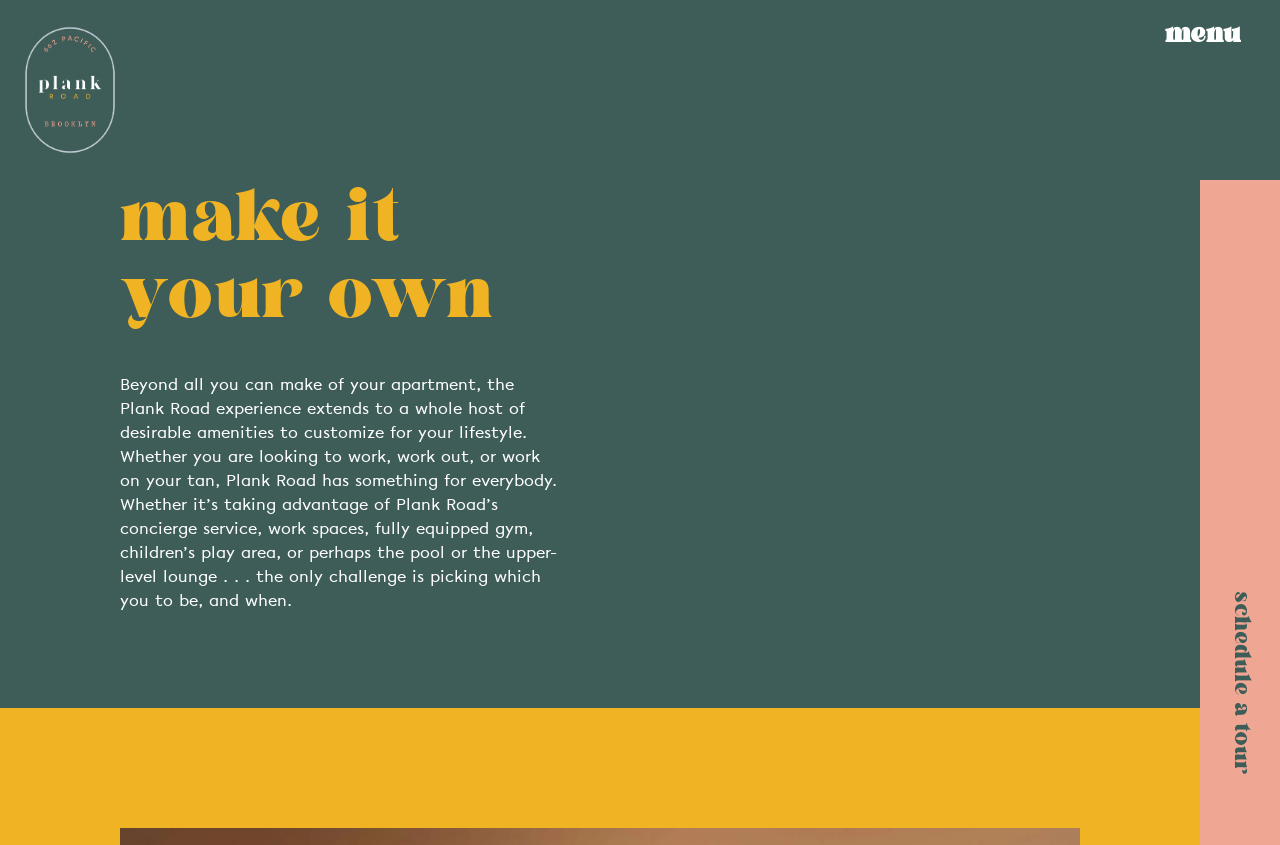Answer the question using only a single word or phrase: 
What type of room is shown in the image?

Not shown